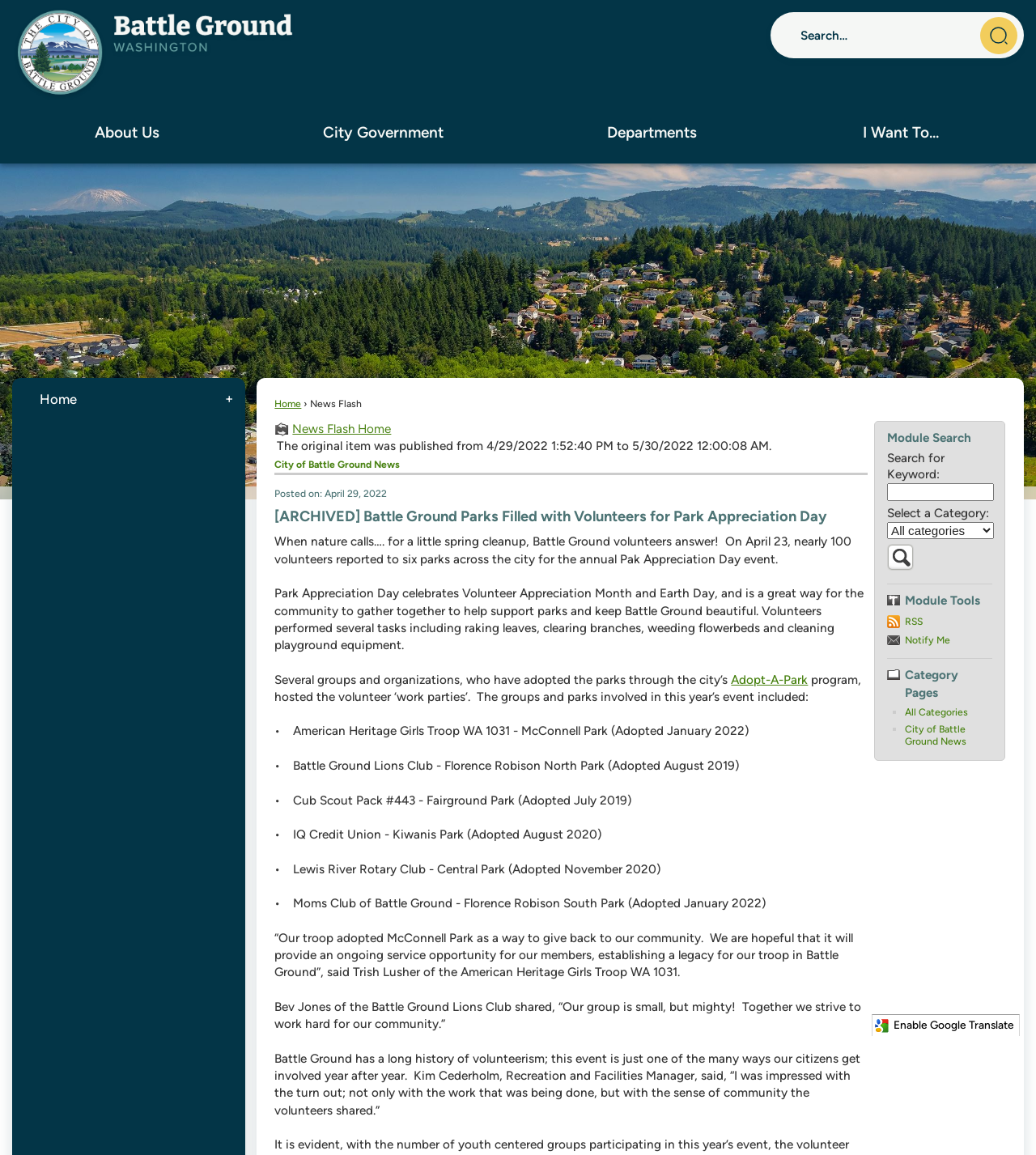Please identify the bounding box coordinates of the area that needs to be clicked to fulfill the following instruction: "Search for a keyword."

[0.744, 0.011, 0.988, 0.051]